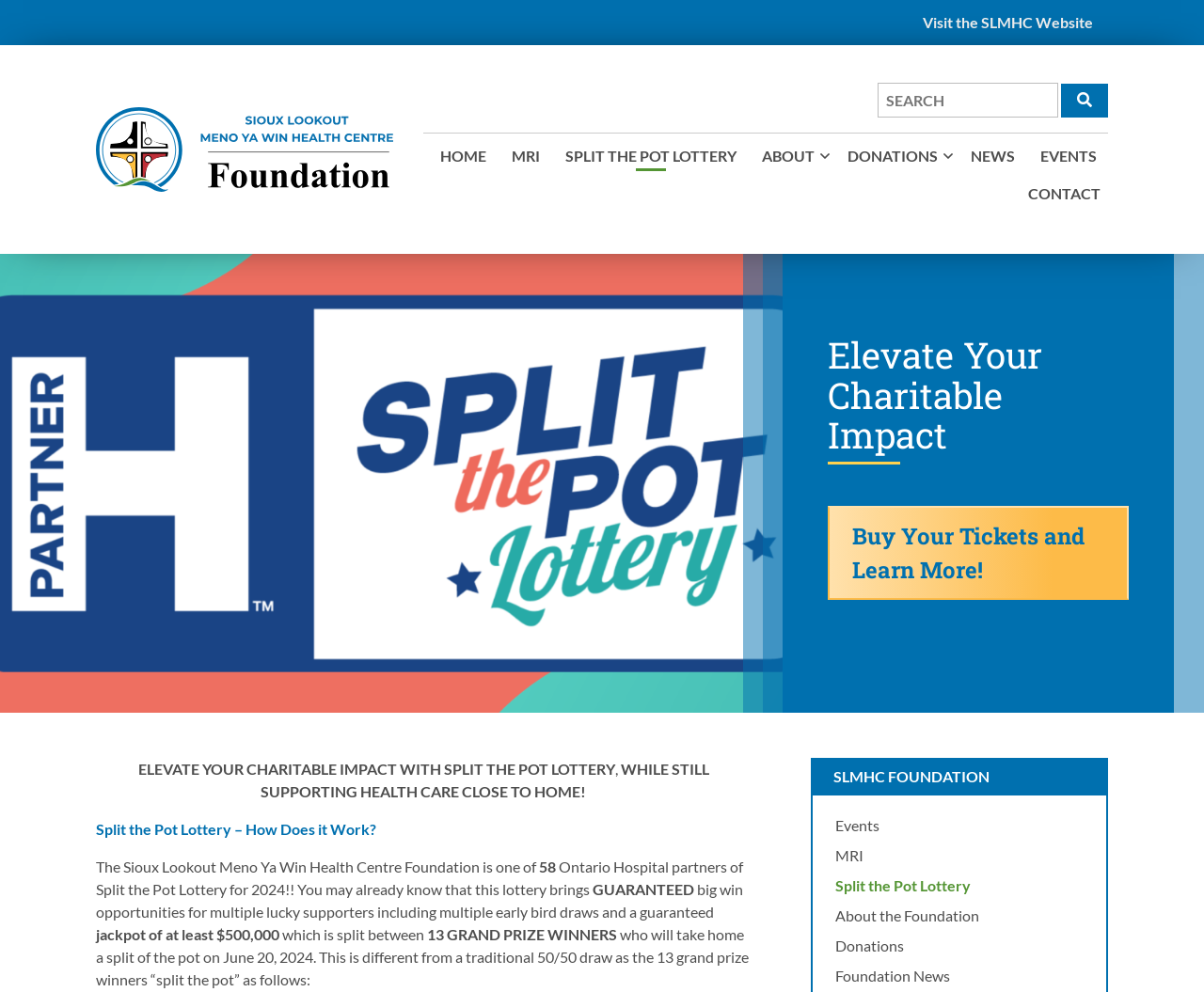Answer in one word or a short phrase: 
How many grand prize winners will split the pot?

13